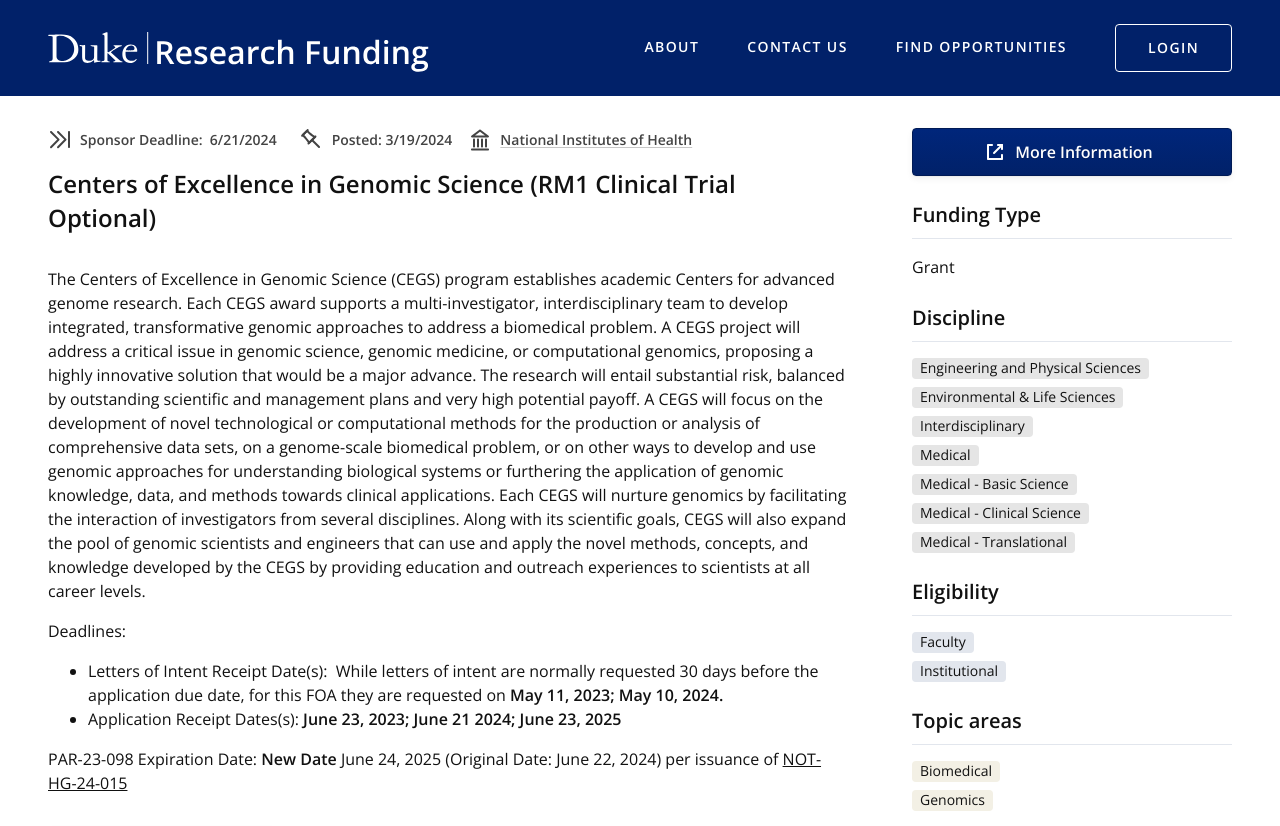What are the disciplines?
Based on the visual, give a brief answer using one word or a short phrase.

Multiple